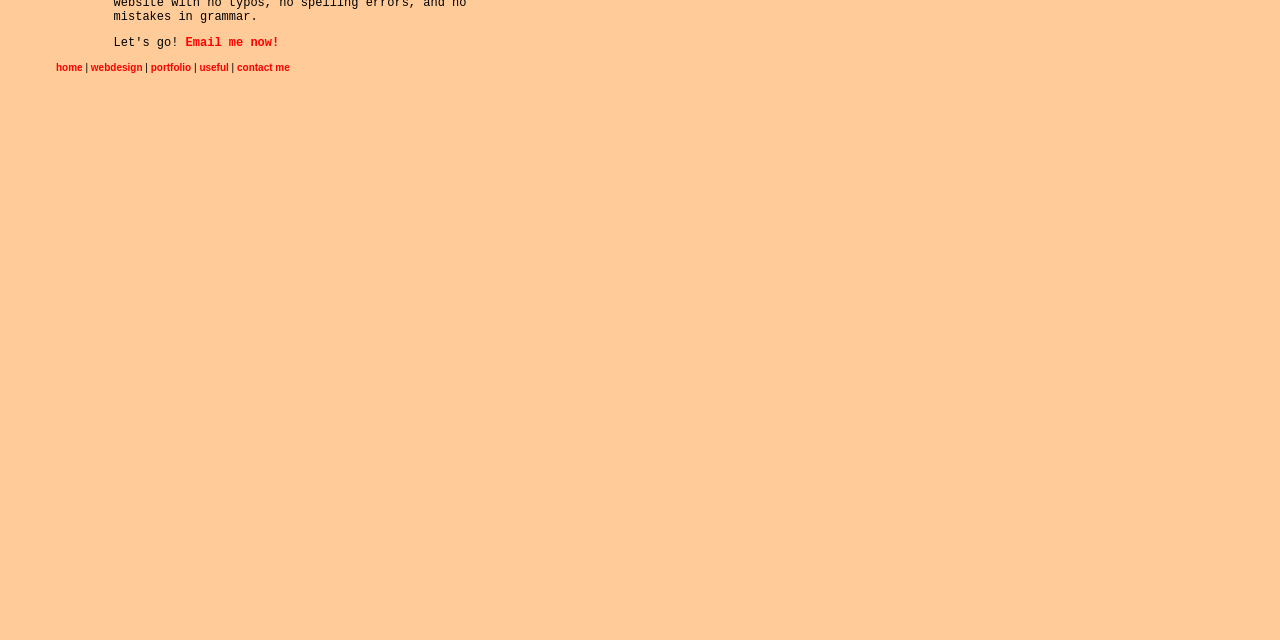Please provide the bounding box coordinate of the region that matches the element description: webdesign. Coordinates should be in the format (top-left x, top-left y, bottom-right x, bottom-right y) and all values should be between 0 and 1.

[0.071, 0.097, 0.111, 0.114]